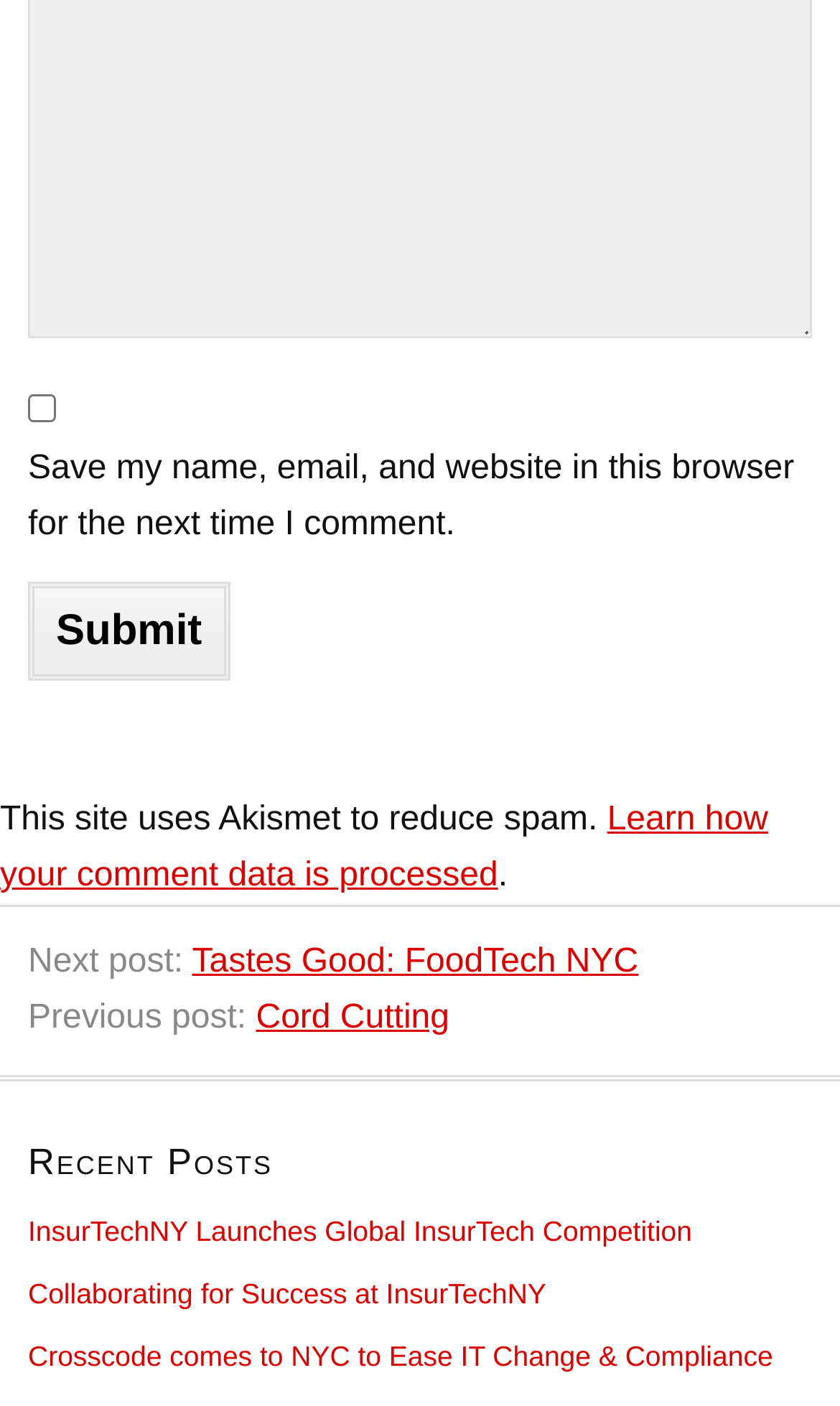Please specify the coordinates of the bounding box for the element that should be clicked to carry out this instruction: "Read the recent post about InsurTechNY Launches Global InsurTech Competition". The coordinates must be four float numbers between 0 and 1, formatted as [left, top, right, bottom].

[0.033, 0.864, 0.824, 0.887]